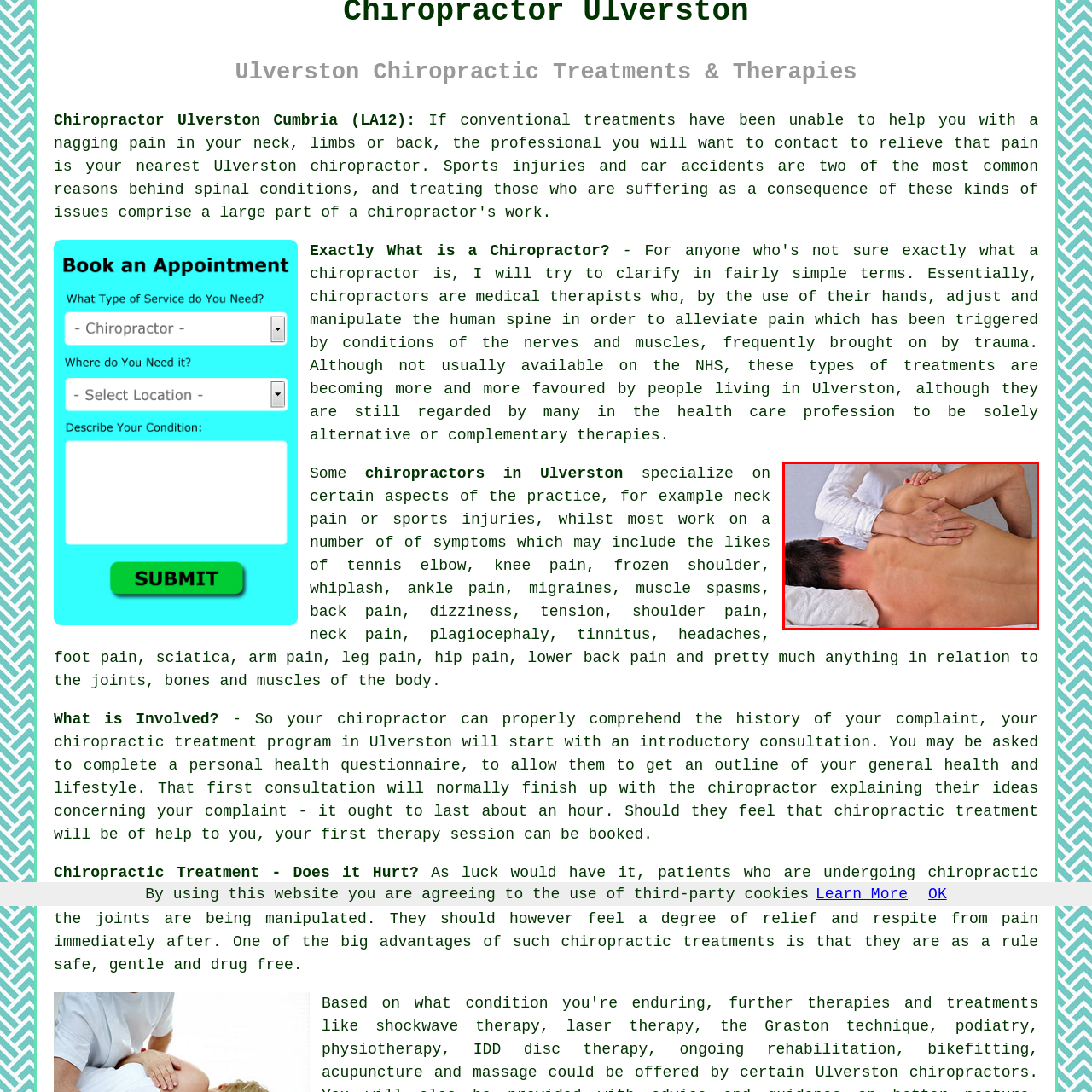What is the chiropractor doing?
Study the image highlighted with a red bounding box and respond to the question with a detailed answer.

The chiropractor is shown focusing on providing therapeutic care to the patient's back and shoulder area, which suggests that they are applying hands-on techniques as part of the treatment.